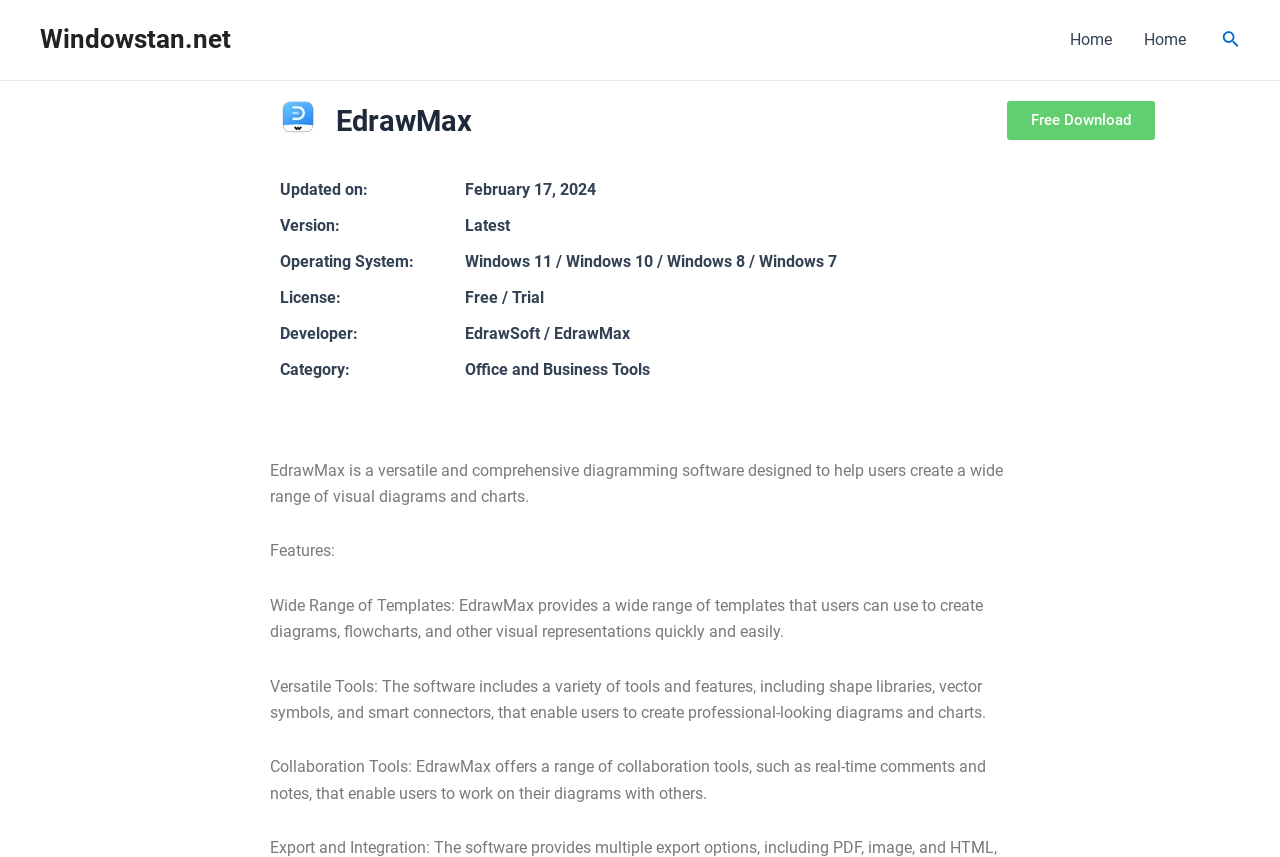Highlight the bounding box of the UI element that corresponds to this description: "Free Download".

[0.786, 0.118, 0.902, 0.163]